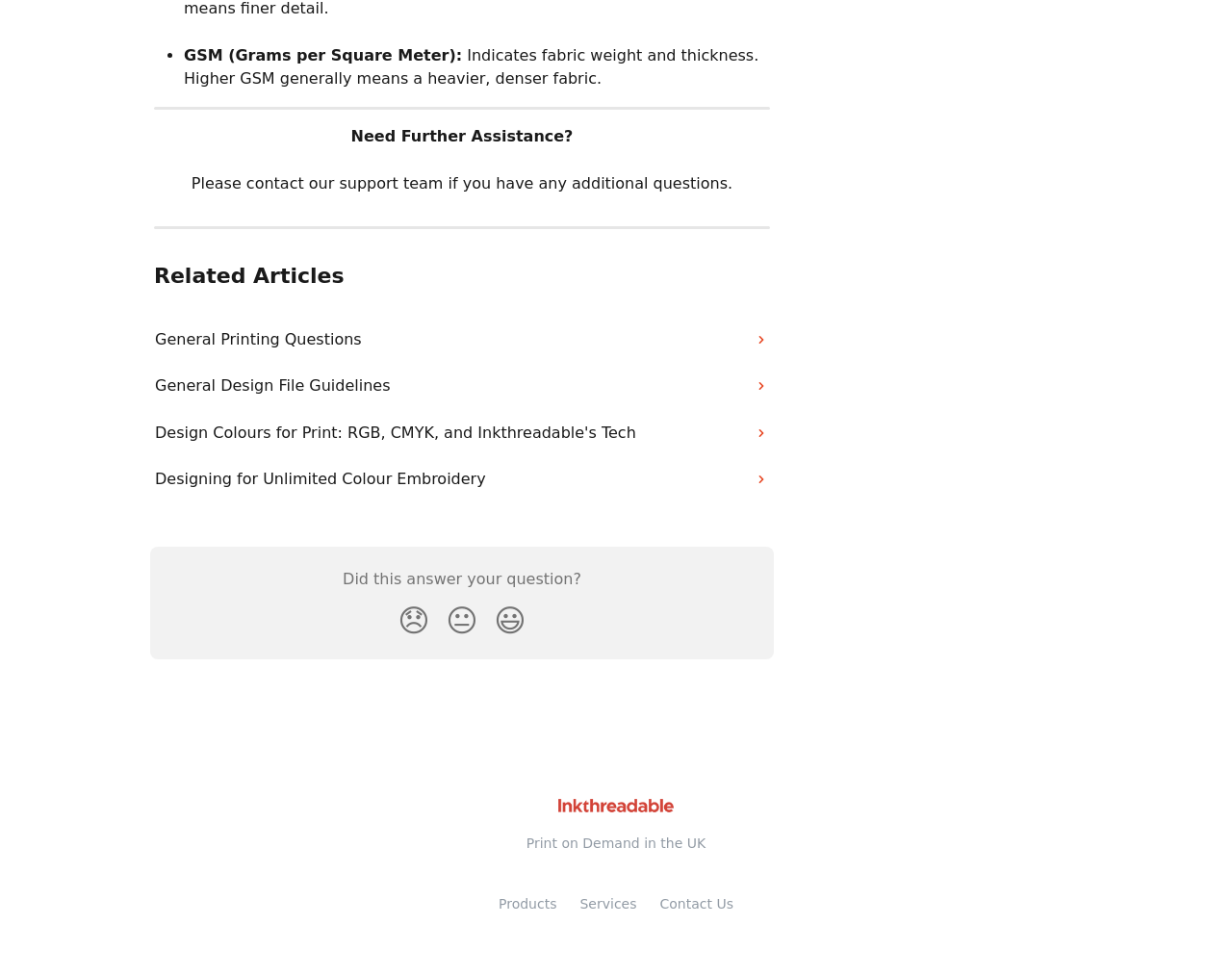Can you give a detailed response to the following question using the information from the image? What is the sentiment of the 'Disappointed Reaction' button?

The 'Disappointed Reaction' button is accompanied by a disappointed face emoji '😞', indicating that it is used to express dissatisfaction or disappointment with the webpage's content.